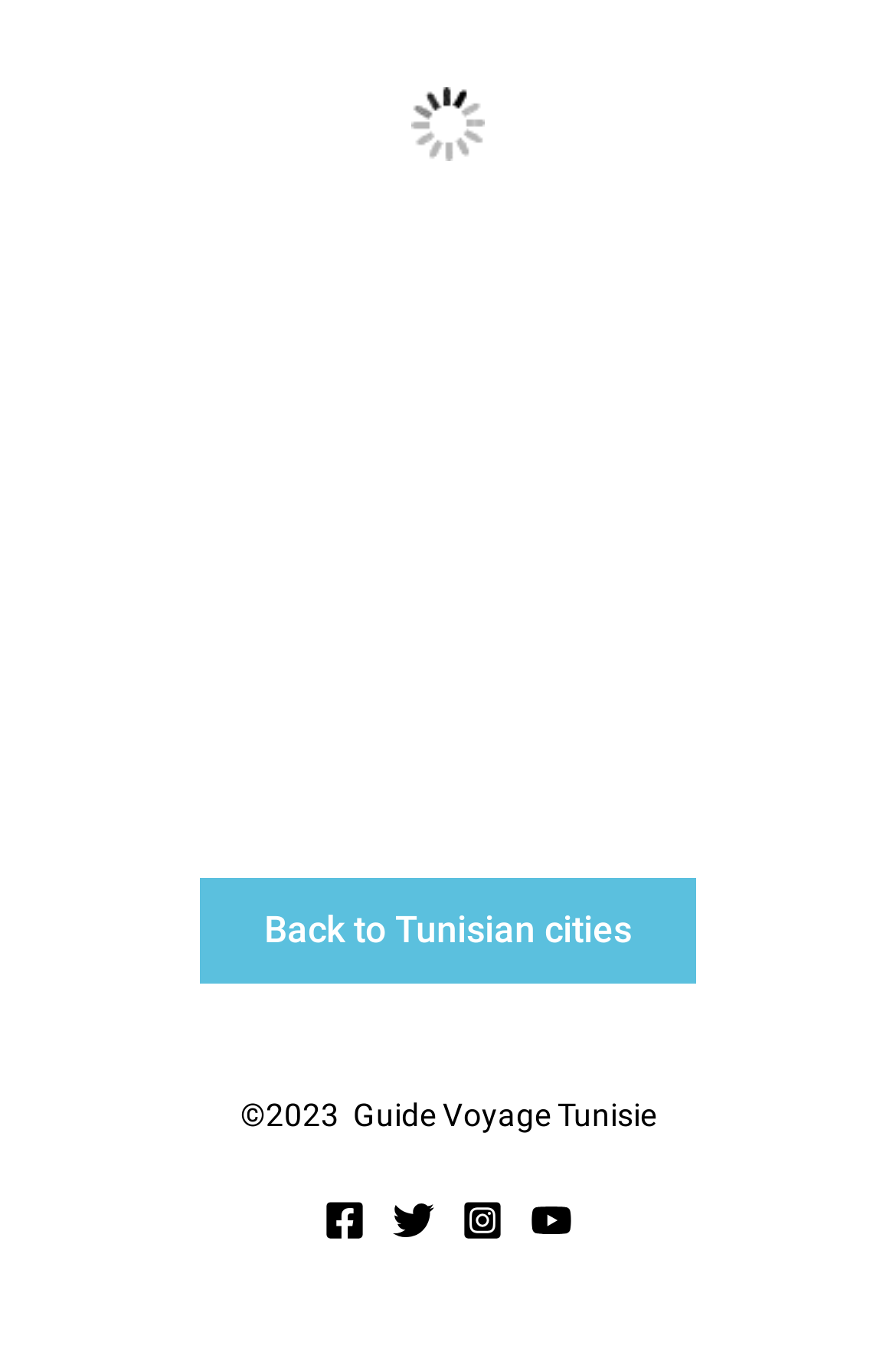Given the description of a UI element: "aria-label="Facebook"", identify the bounding box coordinates of the matching element in the webpage screenshot.

[0.362, 0.889, 0.408, 0.919]